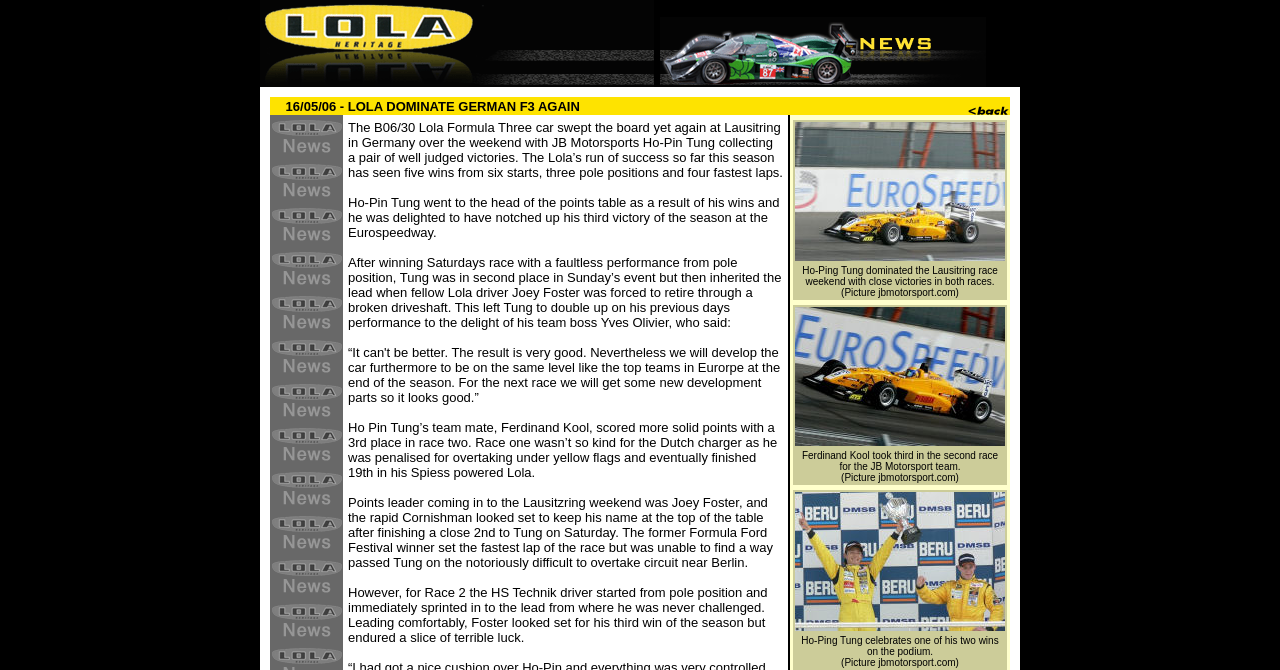Offer an in-depth caption of the entire webpage.

The webpage is about Lola Heritage News, featuring a news article about a racing event. At the top, there is a table with three columns, taking up about half of the screen width. Below this table, there is a section with a heading "16/05/06 - LOLA DOMINATE GERMAN F3 AGAIN" and a table with two columns. 

On the left side of this section, there is a block of text describing the racing event, including quotes from Yves Olivier, the team boss. On the right side, there are three images, each with a caption describing the scene, such as Ho-Ping Tung dominating the Lausitring race weekend and Ferdinand Kool taking third in the second race.

Below this section, there are four rows of images with captions, each describing a different scene from the racing event, including Ho-Ping Tung celebrating his win on the podium. There are also links and images scattered throughout the page, likely providing additional information or resources related to the racing event.